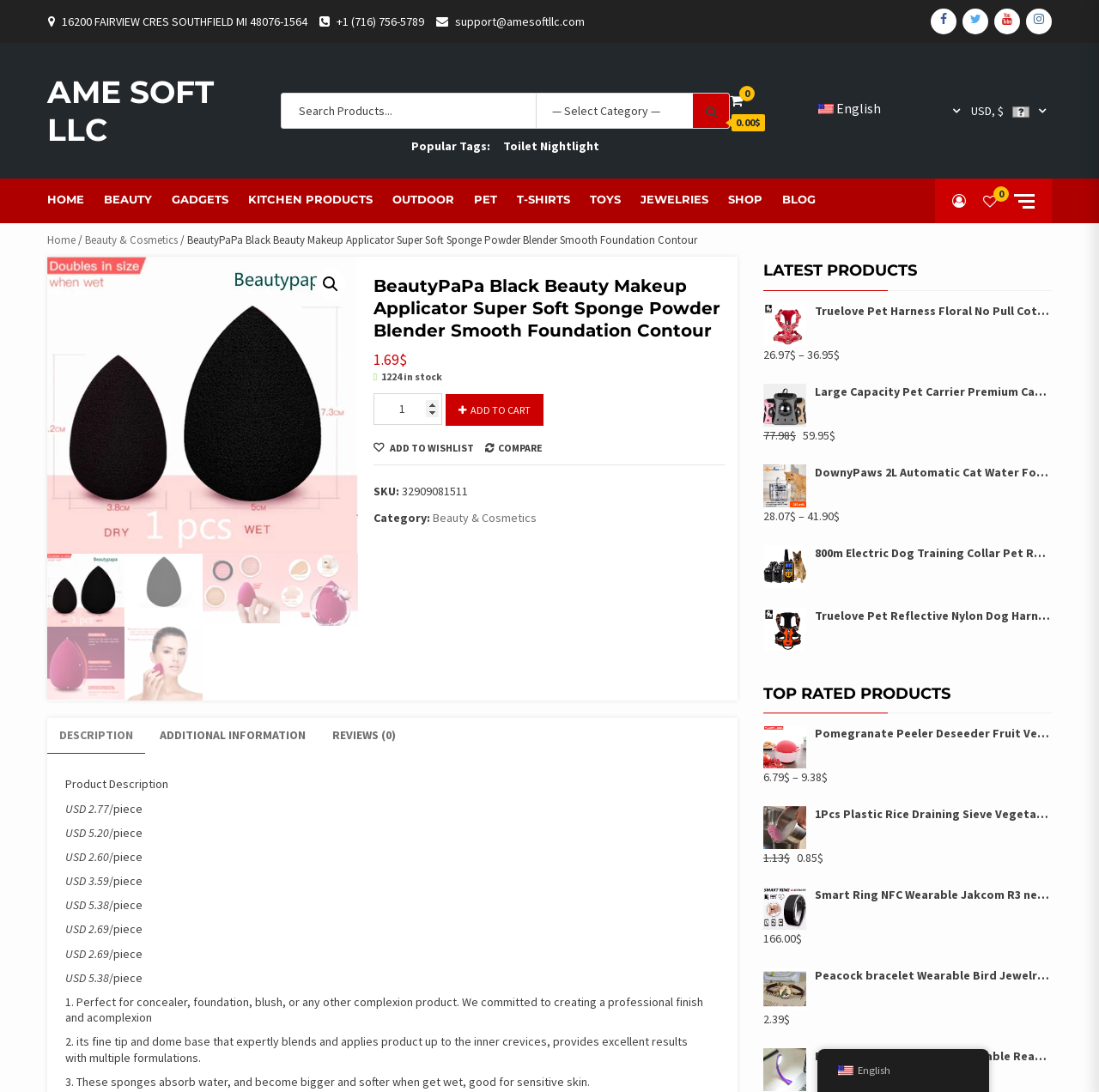Provide a short answer using a single word or phrase for the following question: 
What is the SKU of the BeautyPaPa Black Beauty Makeup Applicator?

32909081511